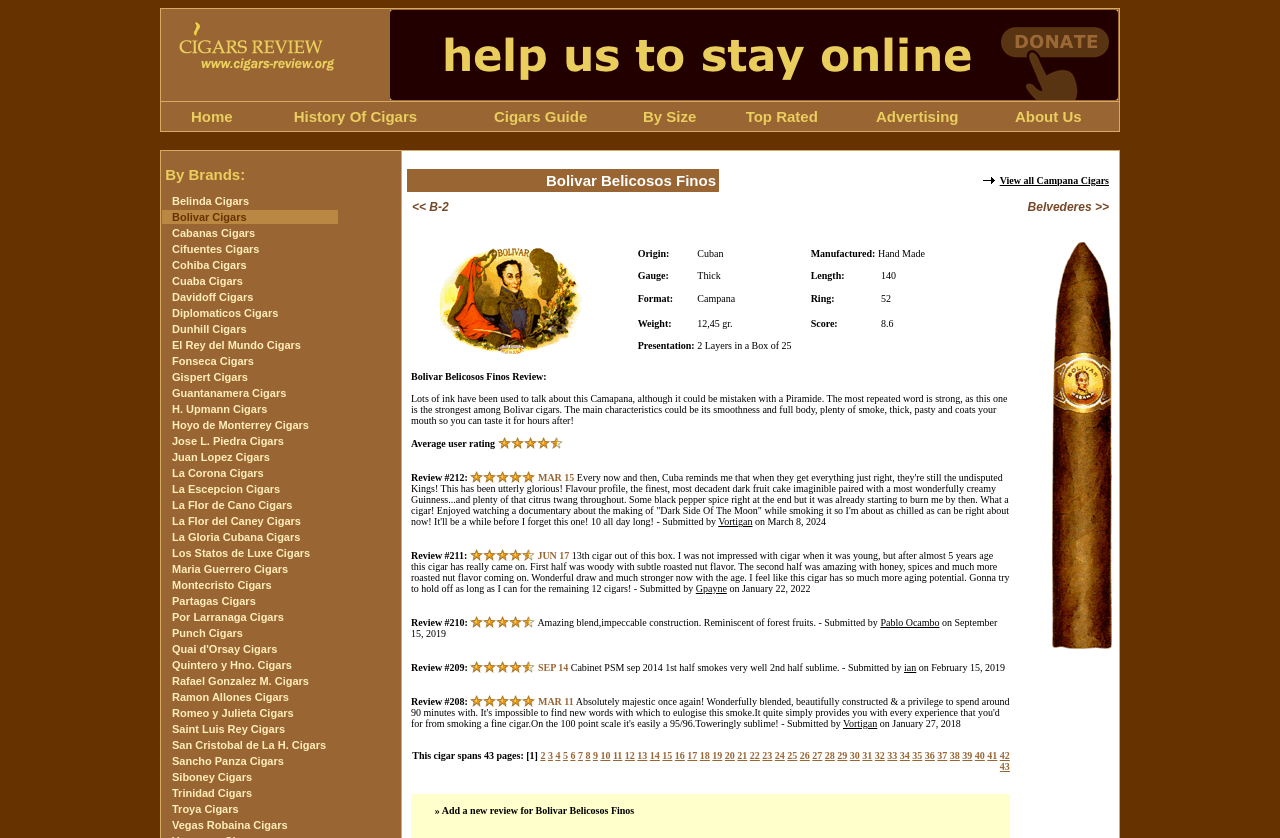Please identify the bounding box coordinates of the area that needs to be clicked to fulfill the following instruction: "Read reviews of Bolivar Belicosos Finos."

[0.127, 0.074, 0.269, 0.094]